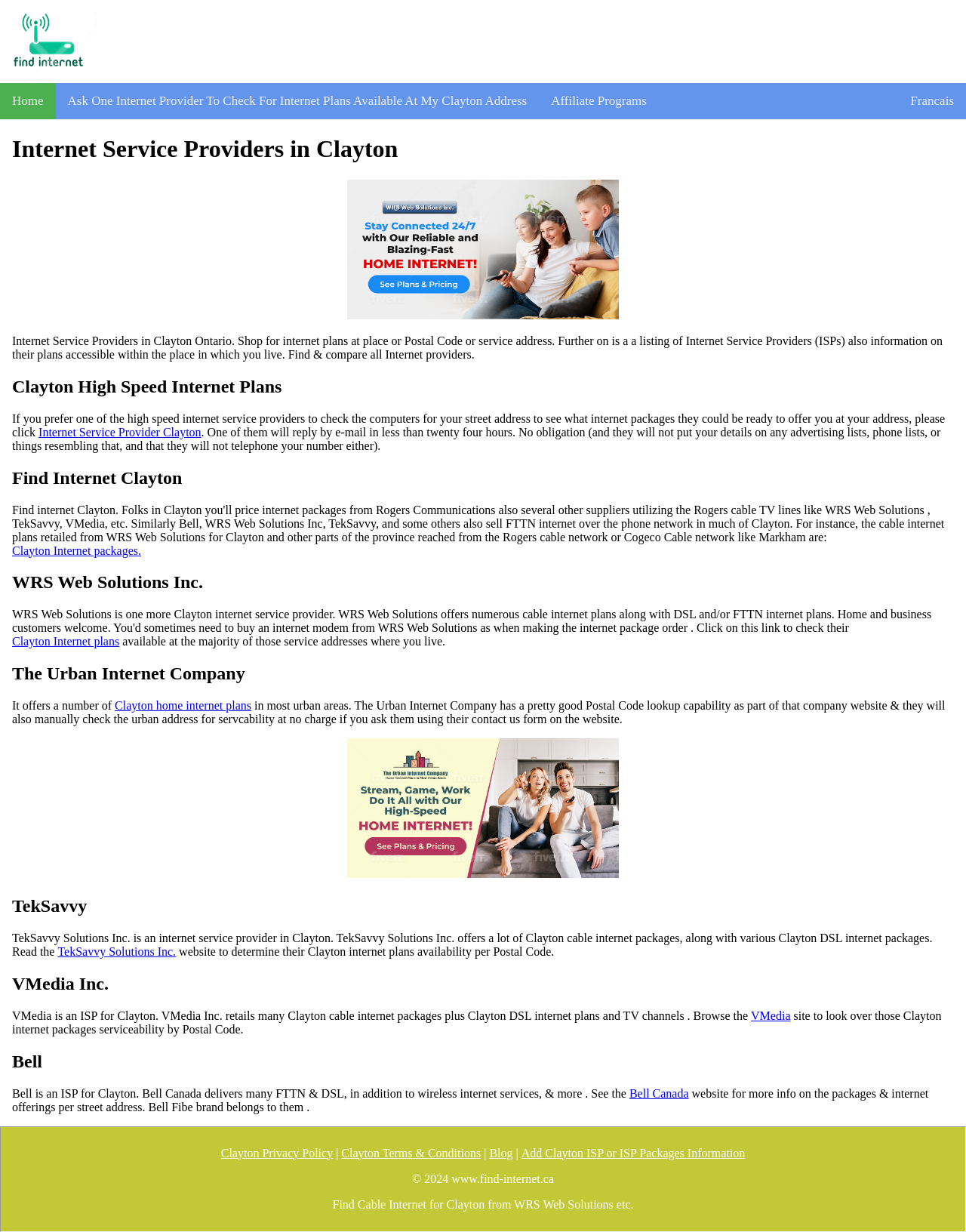Show the bounding box coordinates of the region that should be clicked to follow the instruction: "Check internet plans from WRS Web Solutions Inc.."

[0.012, 0.516, 0.124, 0.527]